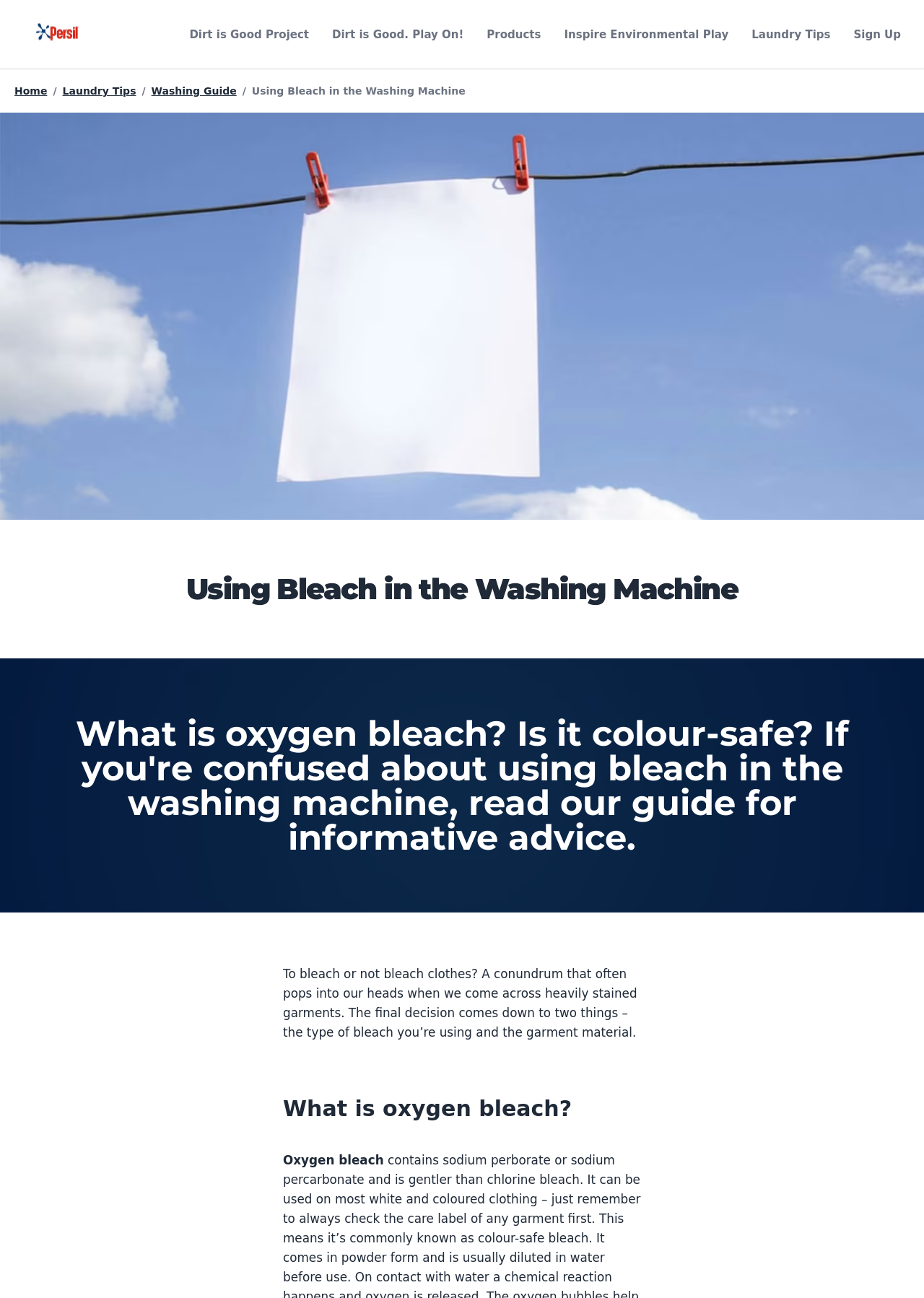What is the main topic of this webpage?
Kindly offer a detailed explanation using the data available in the image.

I determined the main topic of this webpage by looking at the heading element with the text 'Using Bleach in the Washing Machine' which is located at the top of the page, indicating that it is the main topic of the webpage.